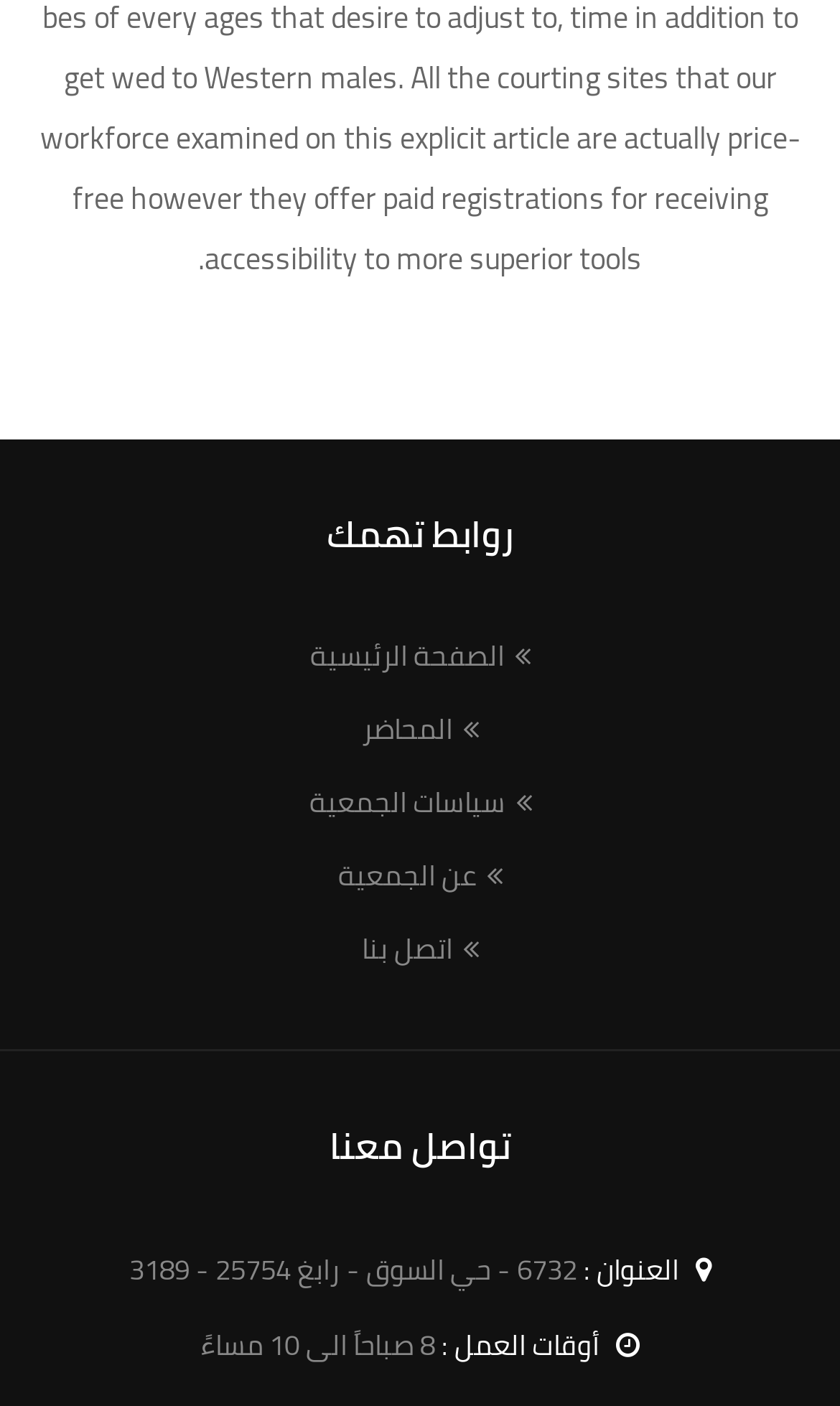What is the address of the association?
Using the details from the image, give an elaborate explanation to answer the question.

The webpage provides the address of the association under the 'العنوان :' section, which states that the address is 6732 - حي السوق - رابغ 25754 - 3189.